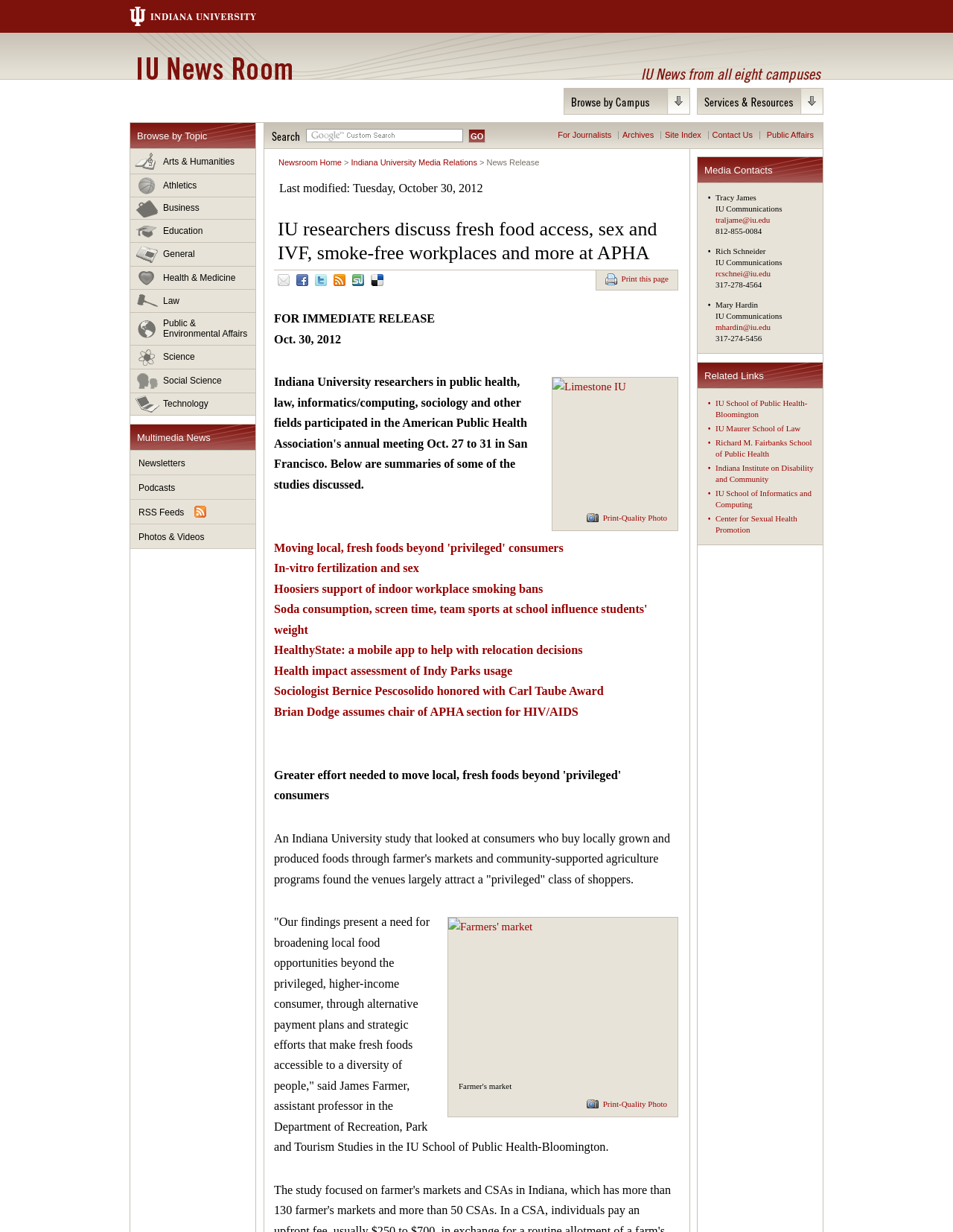What is the name of the school of public health mentioned?
Provide a one-word or short-phrase answer based on the image.

IU School of Public Health-Bloomington